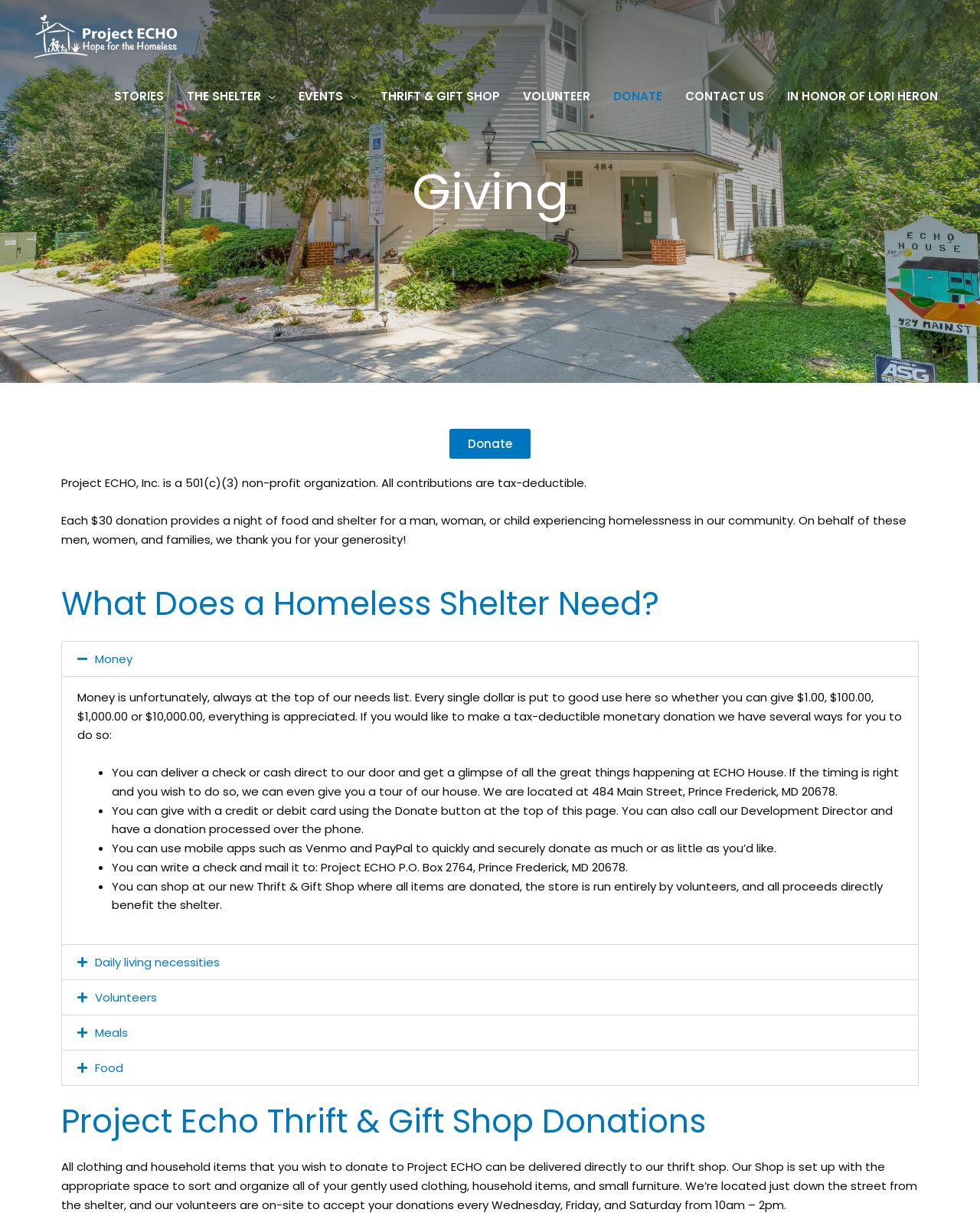What is the purpose of the Thrift & Gift Shop?
Refer to the image and respond with a one-word or short-phrase answer.

To benefit the shelter